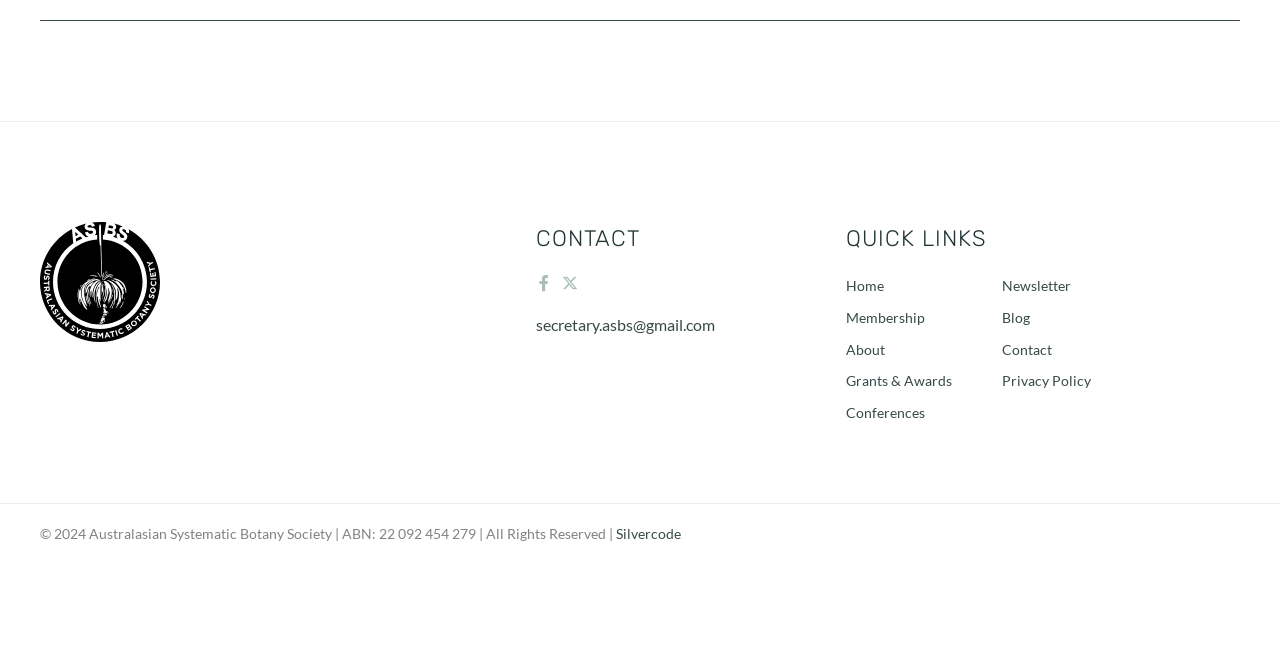What is the last link in the 'QUICK LINKS' section?
Your answer should be a single word or phrase derived from the screenshot.

Privacy Policy